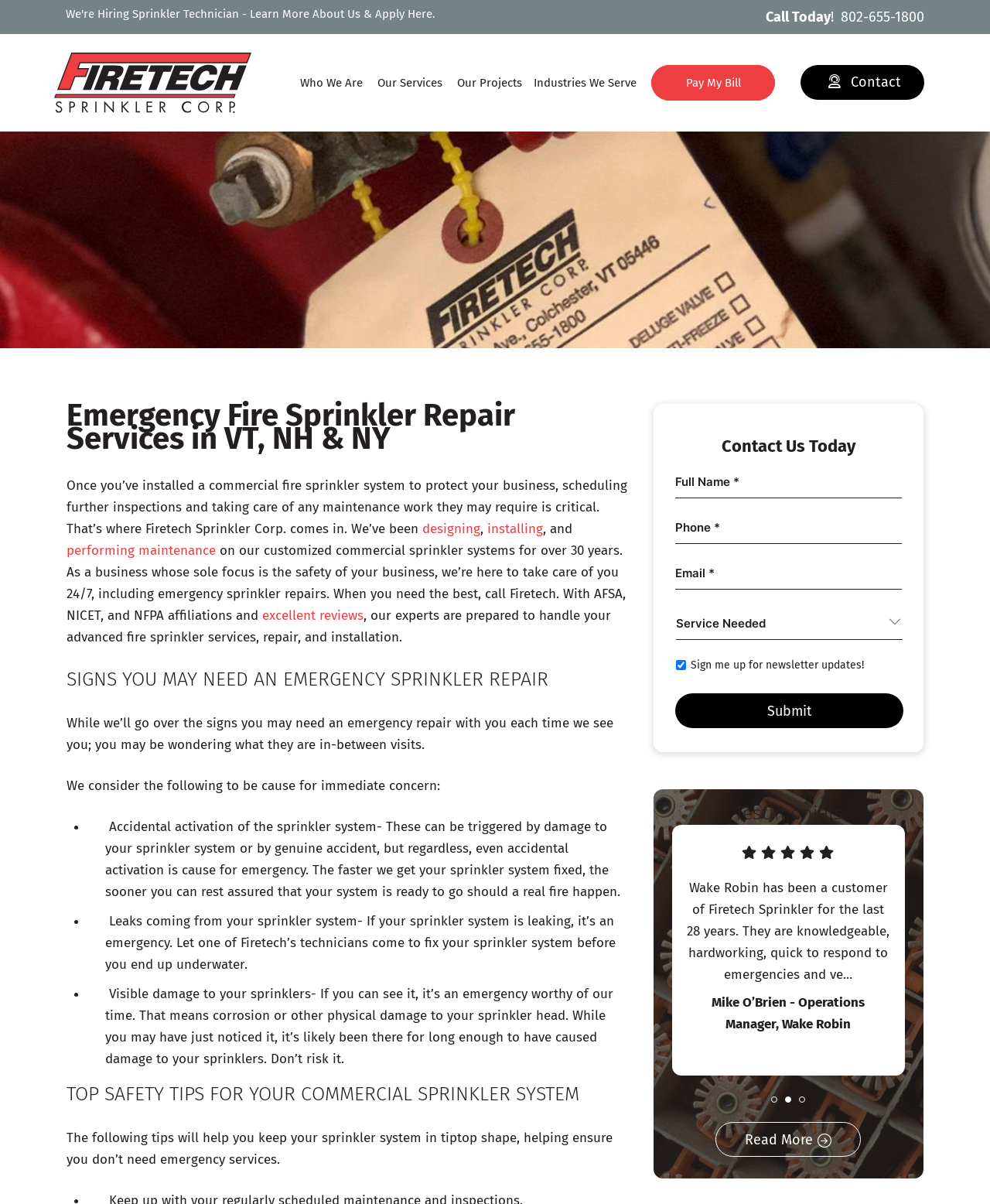Bounding box coordinates are specified in the format (top-left x, top-left y, bottom-right x, bottom-right y). All values are floating point numbers bounded between 0 and 1. Please provide the bounding box coordinate of the region this sentence describes: designing

[0.427, 0.432, 0.485, 0.446]